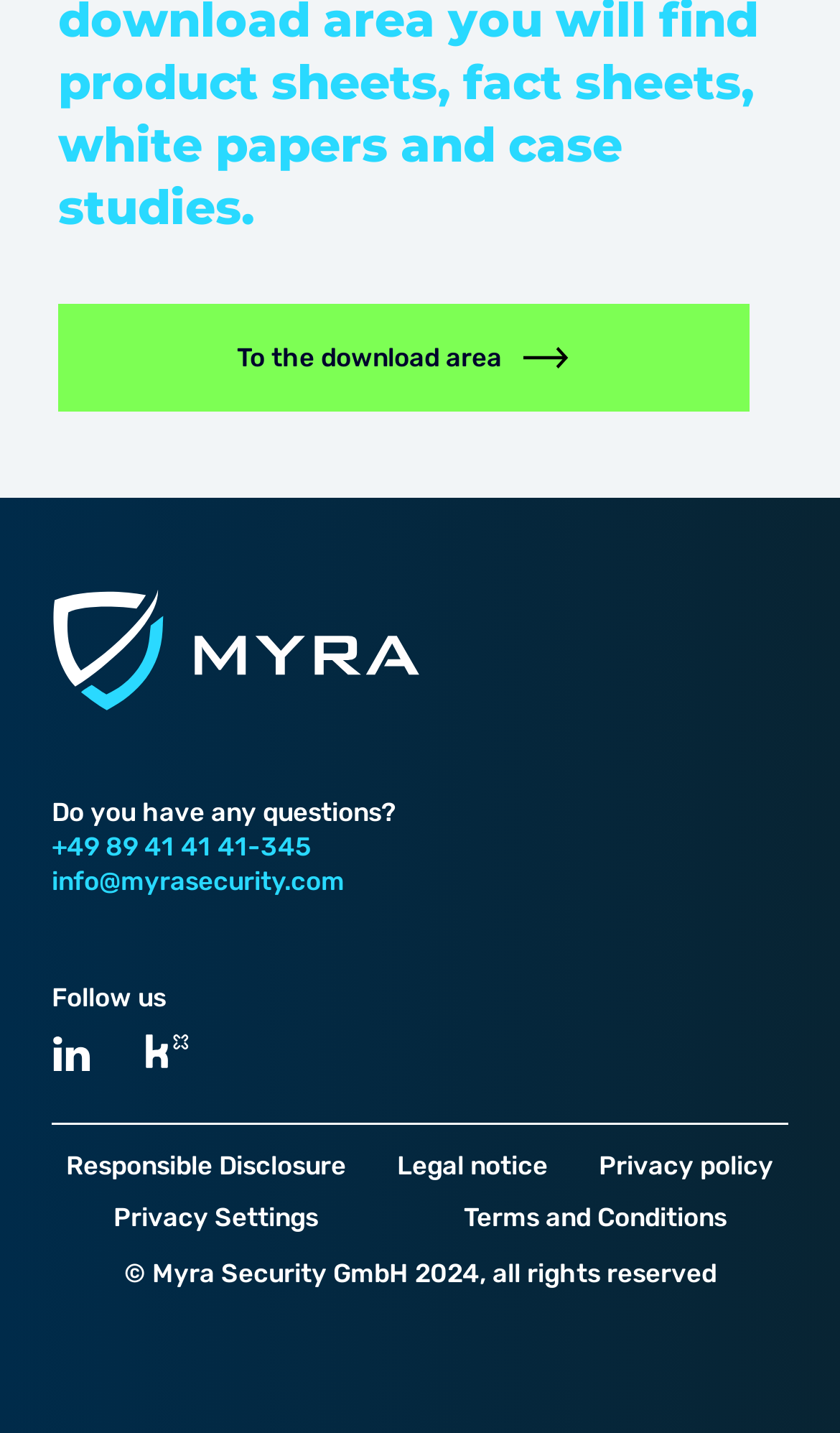Please identify the bounding box coordinates of the element I should click to complete this instruction: 'Learn about regulation of salary tax books'. The coordinates should be given as four float numbers between 0 and 1, like this: [left, top, right, bottom].

None